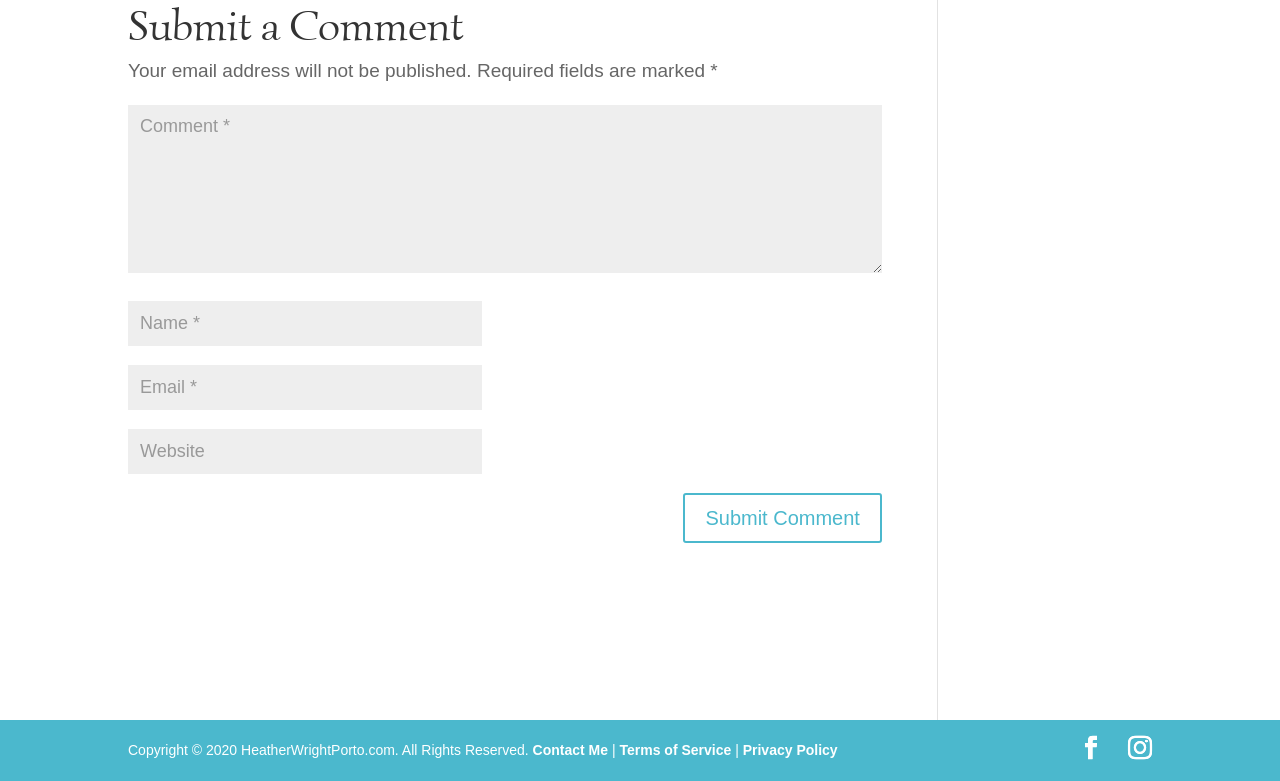Please identify the bounding box coordinates of the area that needs to be clicked to follow this instruction: "View the 'Top Strategies to Increase Your Chances of Winning TOTO MACAU' post".

None